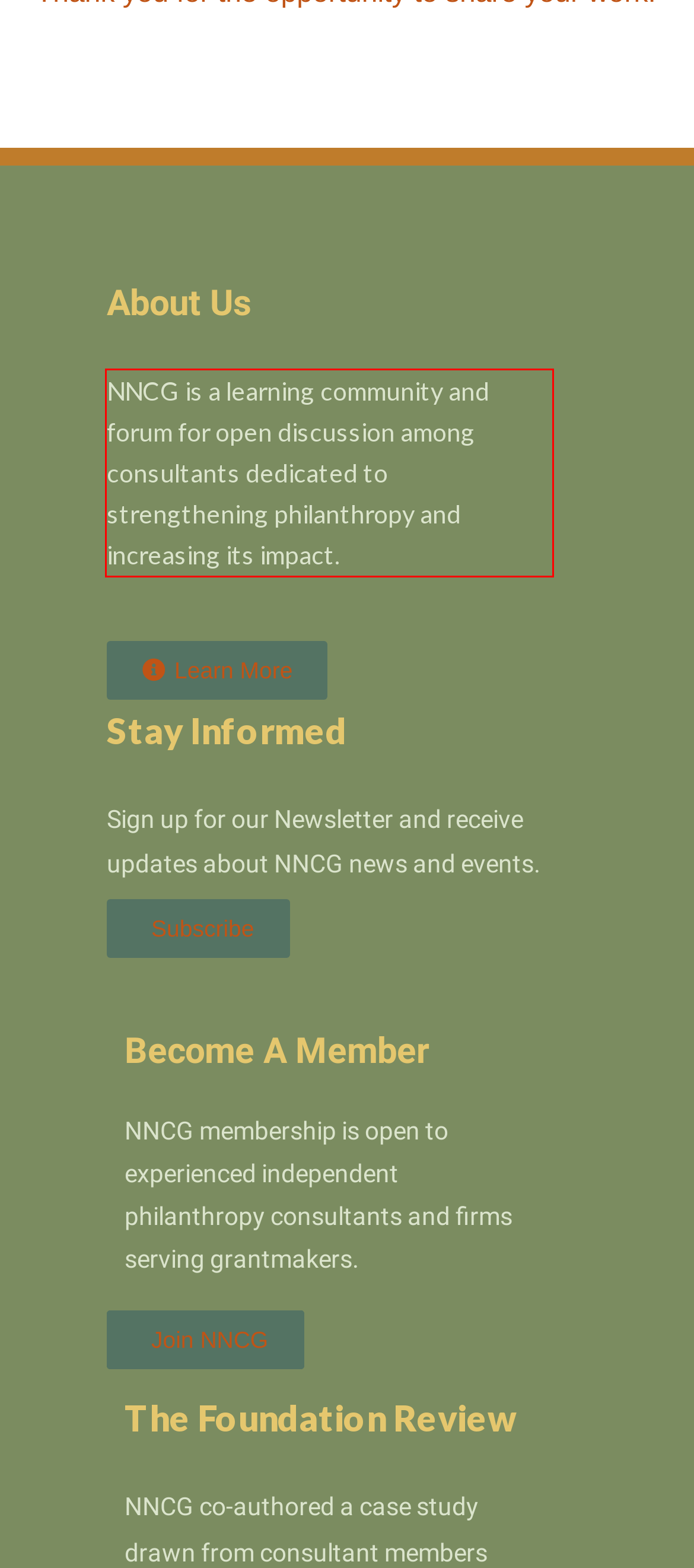You are provided with a screenshot of a webpage that includes a red bounding box. Extract and generate the text content found within the red bounding box.

NNCG is a learning community and forum for open discussion among consultants dedicated to strengthening philanthropy and increasing its impact.